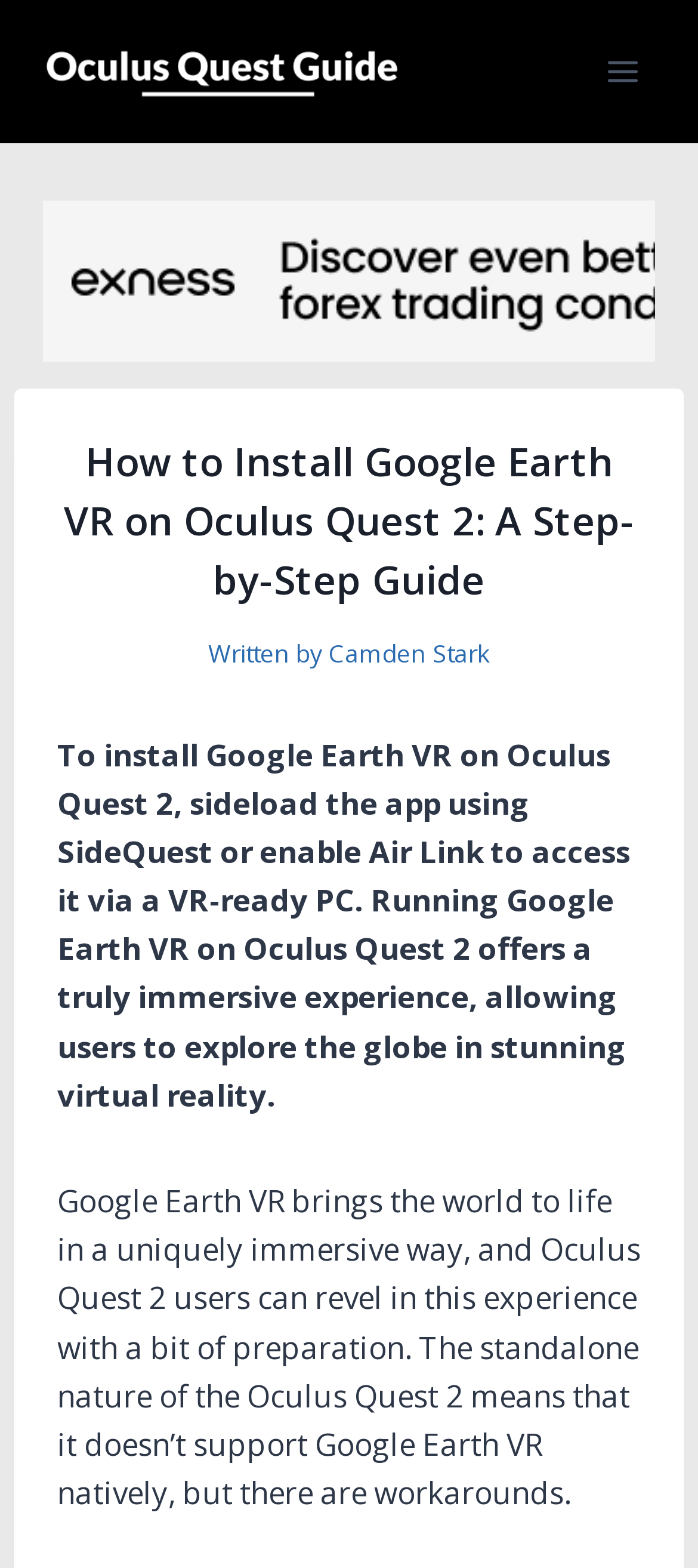Please answer the following question using a single word or phrase: 
Why doesn't Oculus Quest 2 support Google Earth VR natively?

standalone nature